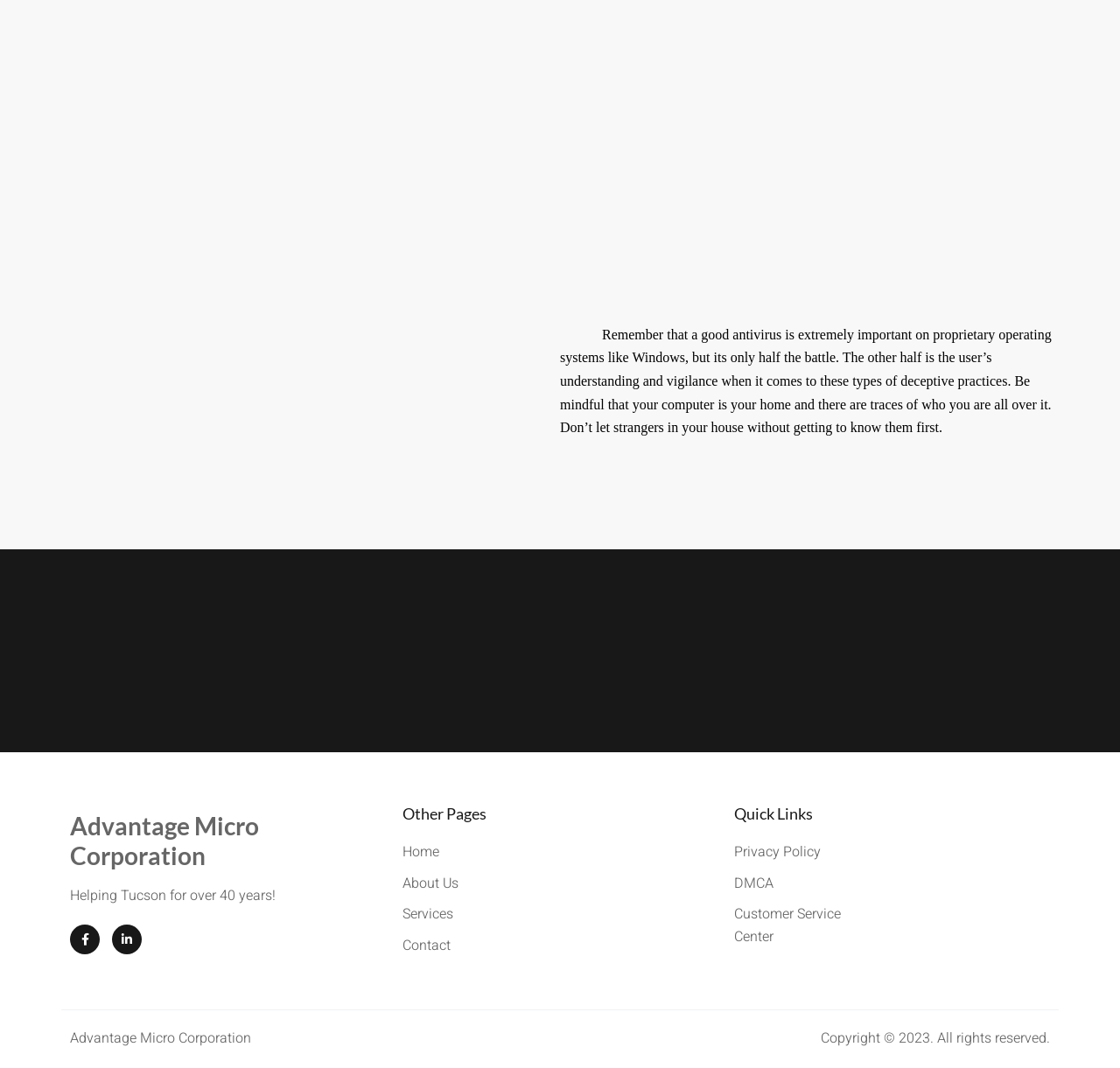From the element description: "Customer Service Center", extract the bounding box coordinates of the UI element. The coordinates should be expressed as four float numbers between 0 and 1, in the order [left, top, right, bottom].

[0.656, 0.846, 0.767, 0.888]